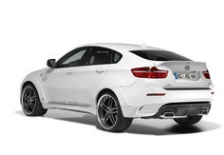Compose an extensive description of the image.

This image showcases a sleek white BMW X6, featuring a sporty design that emphasizes its aerodynamic lines and aggressive stance. The vehicle is captured from a rear angle, displaying its modern contours and stylish features. It is equipped with eye-catching alloy wheels that complement its performance-oriented appearance. The distinctive taillights and chrome accents add elegance, while the overall design reflects the fusion of luxury and sportiness characteristic of BMW vehicles. This specific model has been highlighted in a discussion about unique modifications, with a user noting their admiration for an AC Schnitzer modification, showcasing the vibrant community of car enthusiasts who appreciate custom automotive designs.